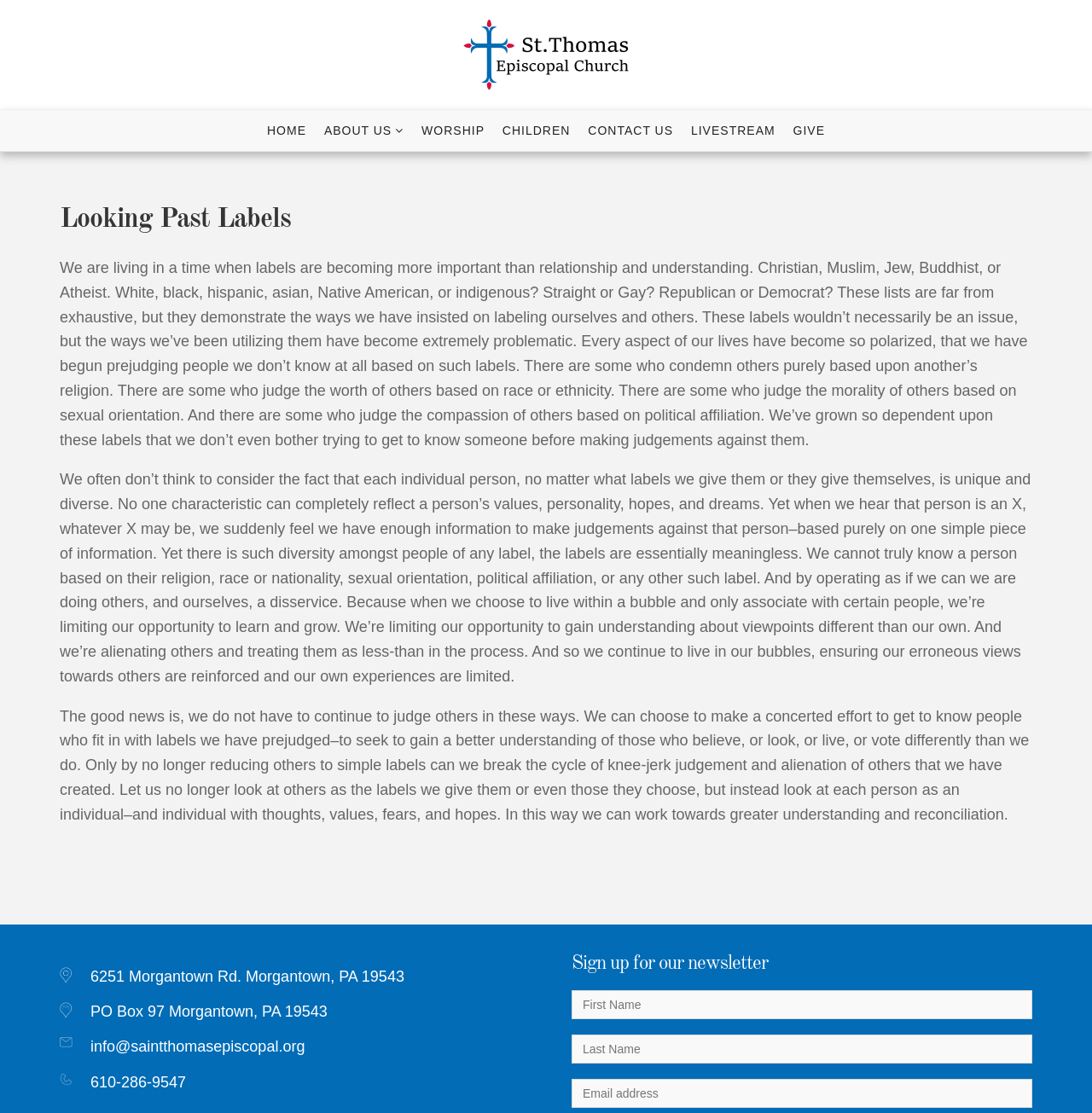Pinpoint the bounding box coordinates of the element you need to click to execute the following instruction: "Enter your first name". The bounding box should be represented by four float numbers between 0 and 1, in the format [left, top, right, bottom].

[0.523, 0.89, 0.945, 0.916]